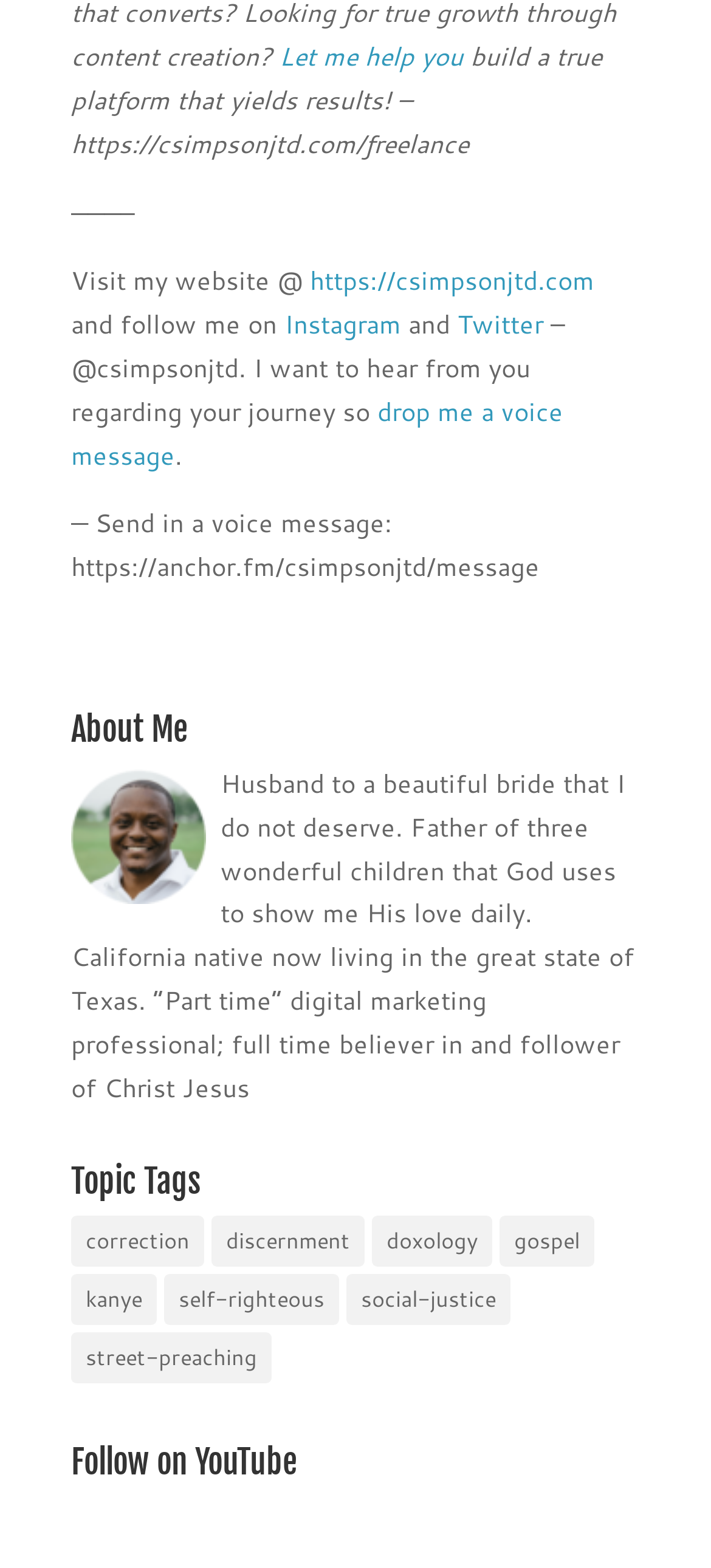Please determine the bounding box coordinates for the UI element described as: "correction".

[0.1, 0.776, 0.287, 0.808]